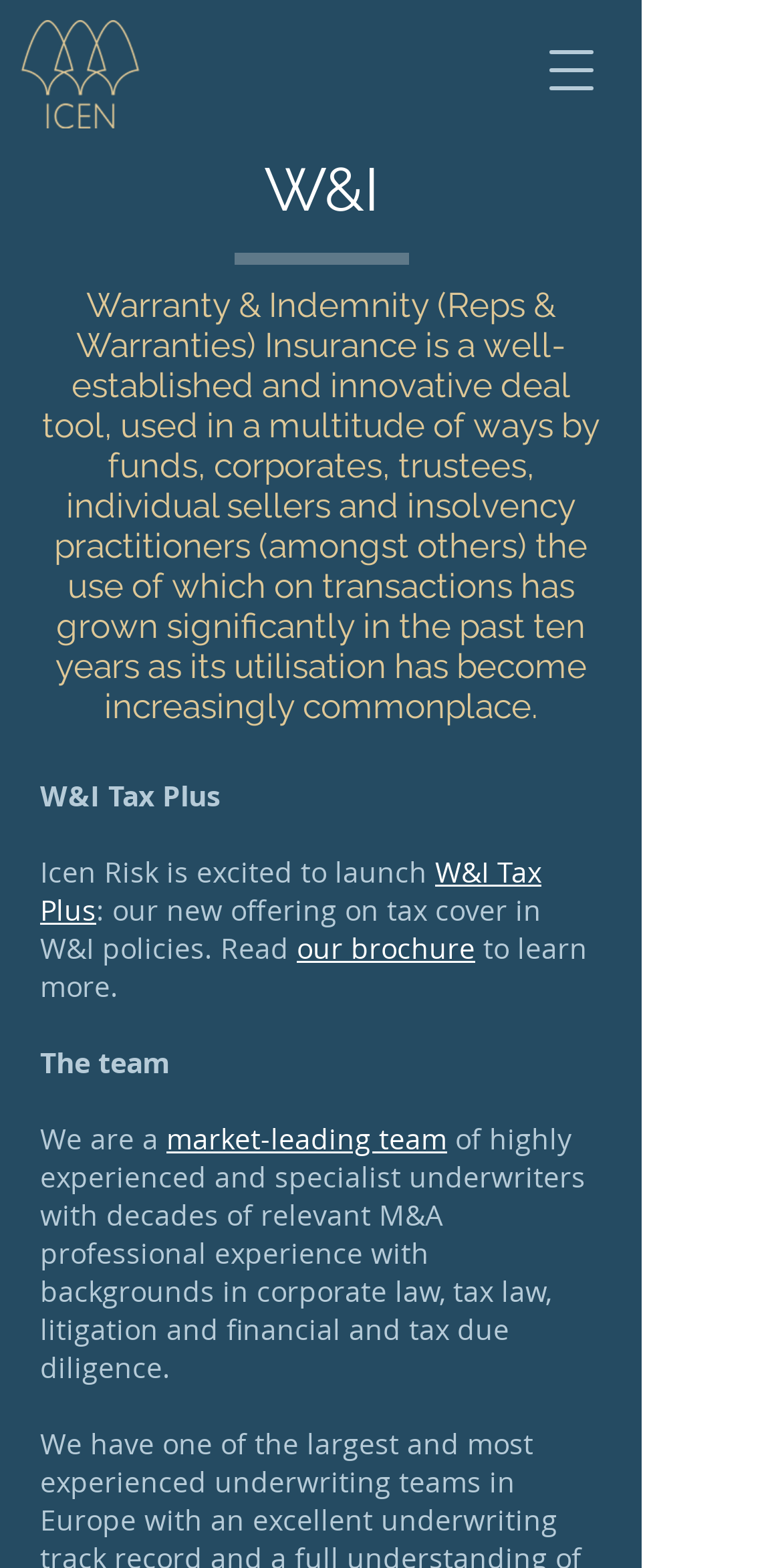What type of insurance is discussed?
Answer the question with as much detail as possible.

Based on the webpage content, specifically the heading and the description, it is clear that the webpage is discussing Warranty & Indemnity Insurance, which is a type of deal tool used by various entities.